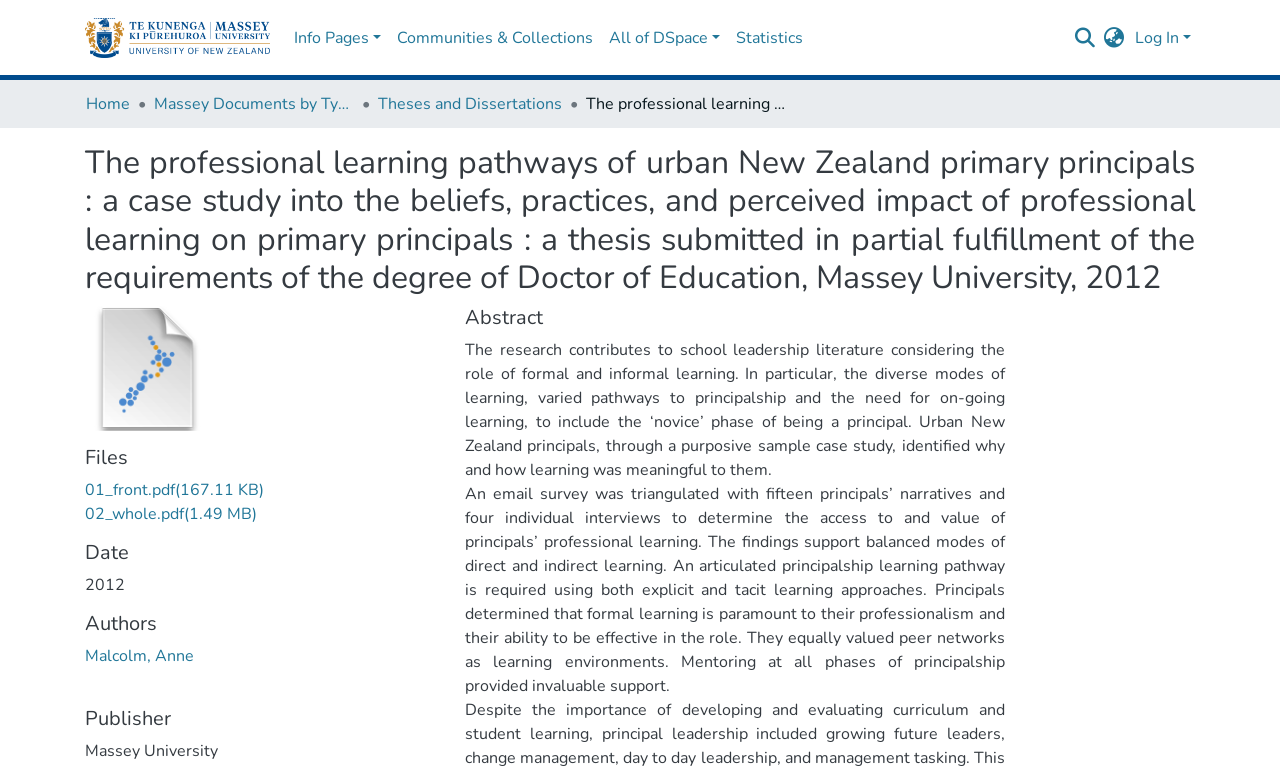Produce a meticulous description of the webpage.

This webpage appears to be a thesis repository page, specifically showcasing a doctoral thesis titled "The professional learning pathways of urban New Zealand primary principals: a case study into the beliefs, practices, and perceived impact of professional learning on primary principals." The page is divided into several sections.

At the top, there is a main navigation bar with links to the repository logo, info pages, communities and collections, all of DSpace, statistics, and a search bar. The search bar is accompanied by a magnifying glass icon. To the right of the search bar, there is a language switch button and a log-in link.

Below the navigation bar, there is a breadcrumb navigation section with links to the home page, Massey documents by type, and theses and dissertations.

The main content of the page is dedicated to the thesis, with a large heading displaying the title of the thesis. Below the title, there is a thumbnail image. The thesis details are organized into sections, including files, date, authors, publisher, and abstract. The files section contains links to two PDF files, one for the front matter and another for the whole thesis. The date section displays the year 2012. The authors section lists Anne Malcolm as the author, while the publisher section indicates Massey University. The abstract section is located at the bottom right of the page, but its content is not explicitly stated.

Overall, the page provides a clear and organized presentation of the thesis details, with easy access to the thesis files and relevant information.